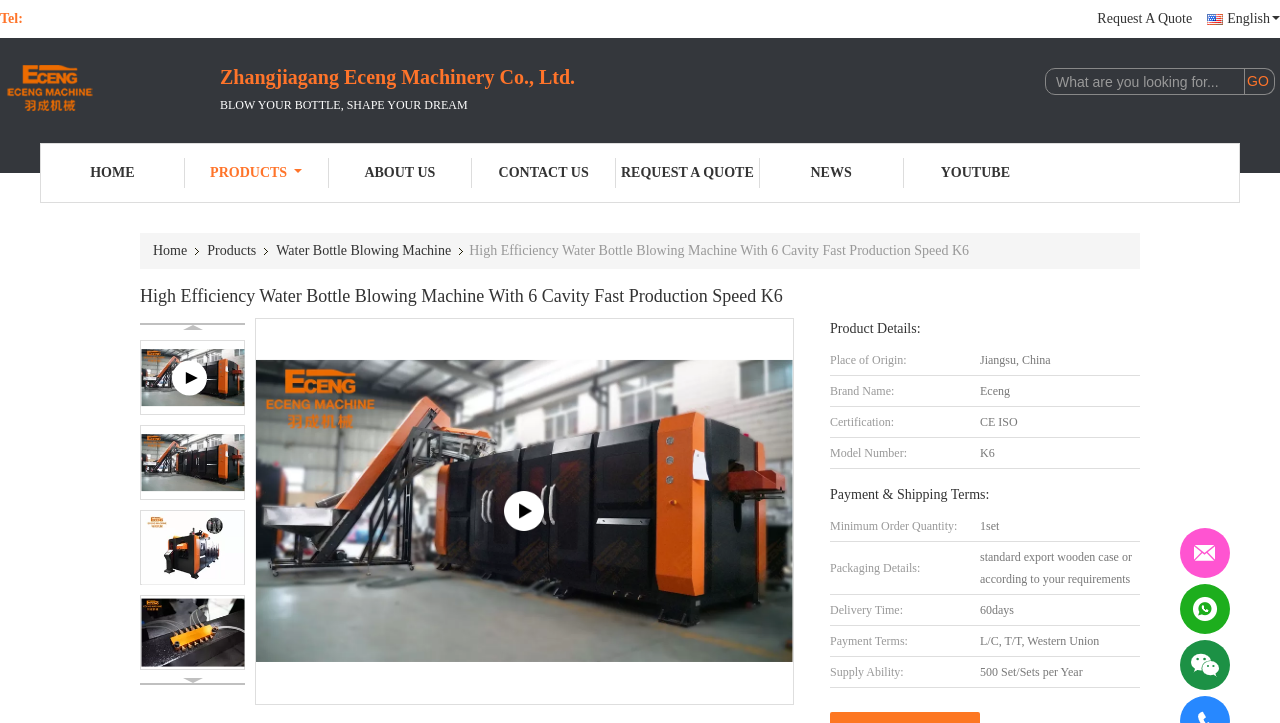From the screenshot, find the bounding box of the UI element matching this description: "Water Bottle Blowing Machine". Supply the bounding box coordinates in the form [left, top, right, bottom], each a float between 0 and 1.

[0.21, 0.322, 0.362, 0.371]